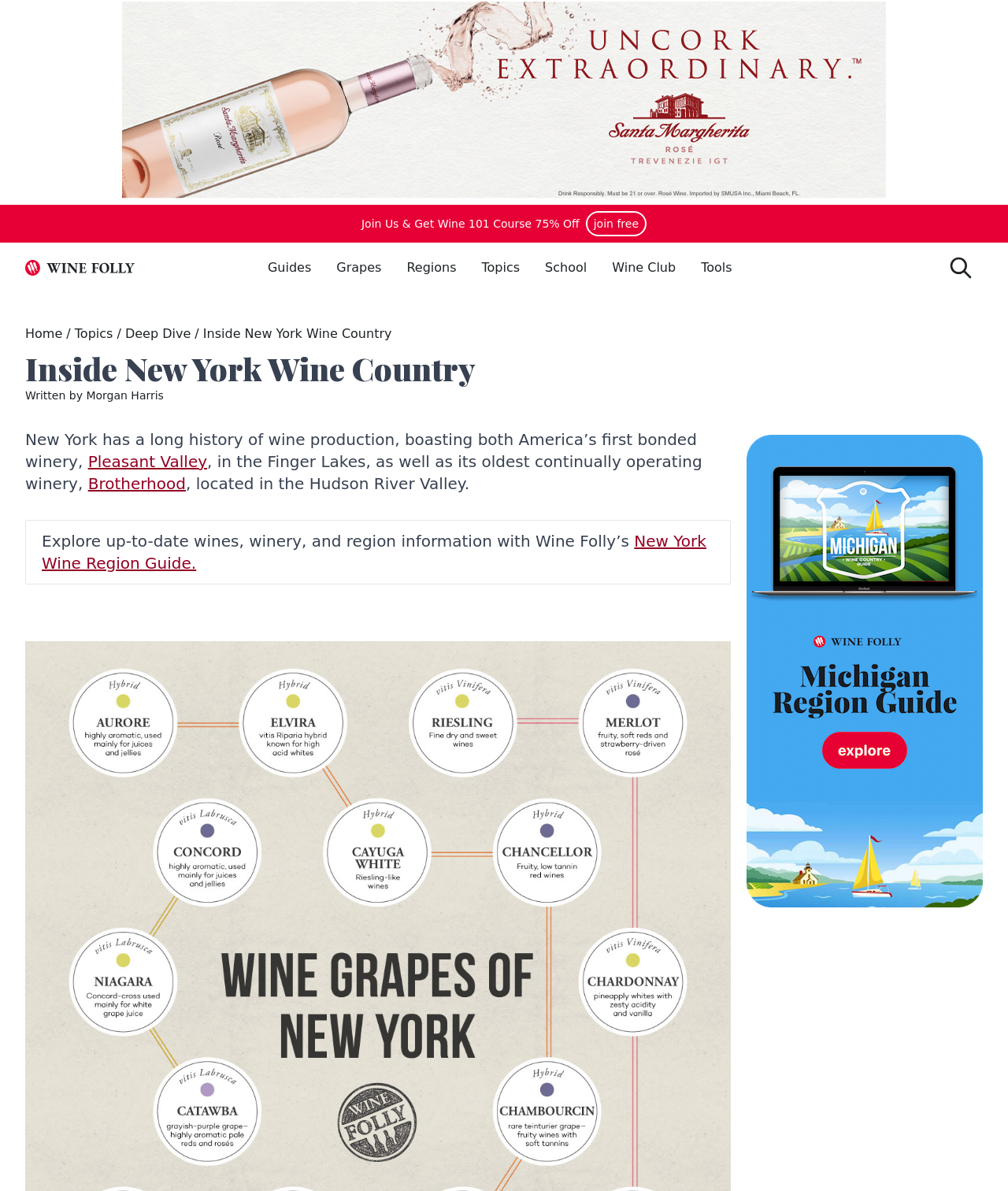Determine the bounding box coordinates of the UI element described by: "Deep Dive".

[0.124, 0.274, 0.189, 0.286]